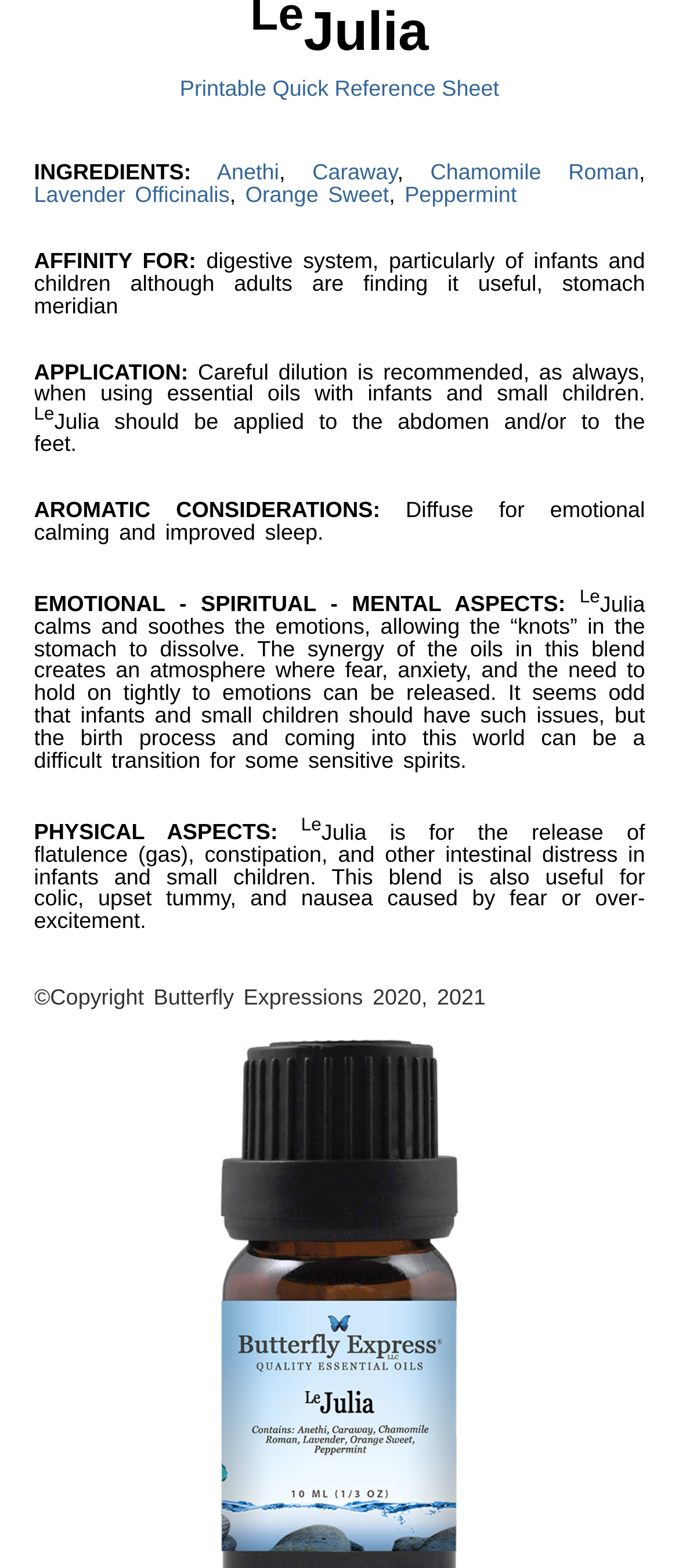Find the bounding box coordinates for the UI element whose description is: "Printable Quick Reference Sheet". The coordinates should be four float numbers between 0 and 1, in the format [left, top, right, bottom].

[0.265, 0.049, 0.735, 0.065]